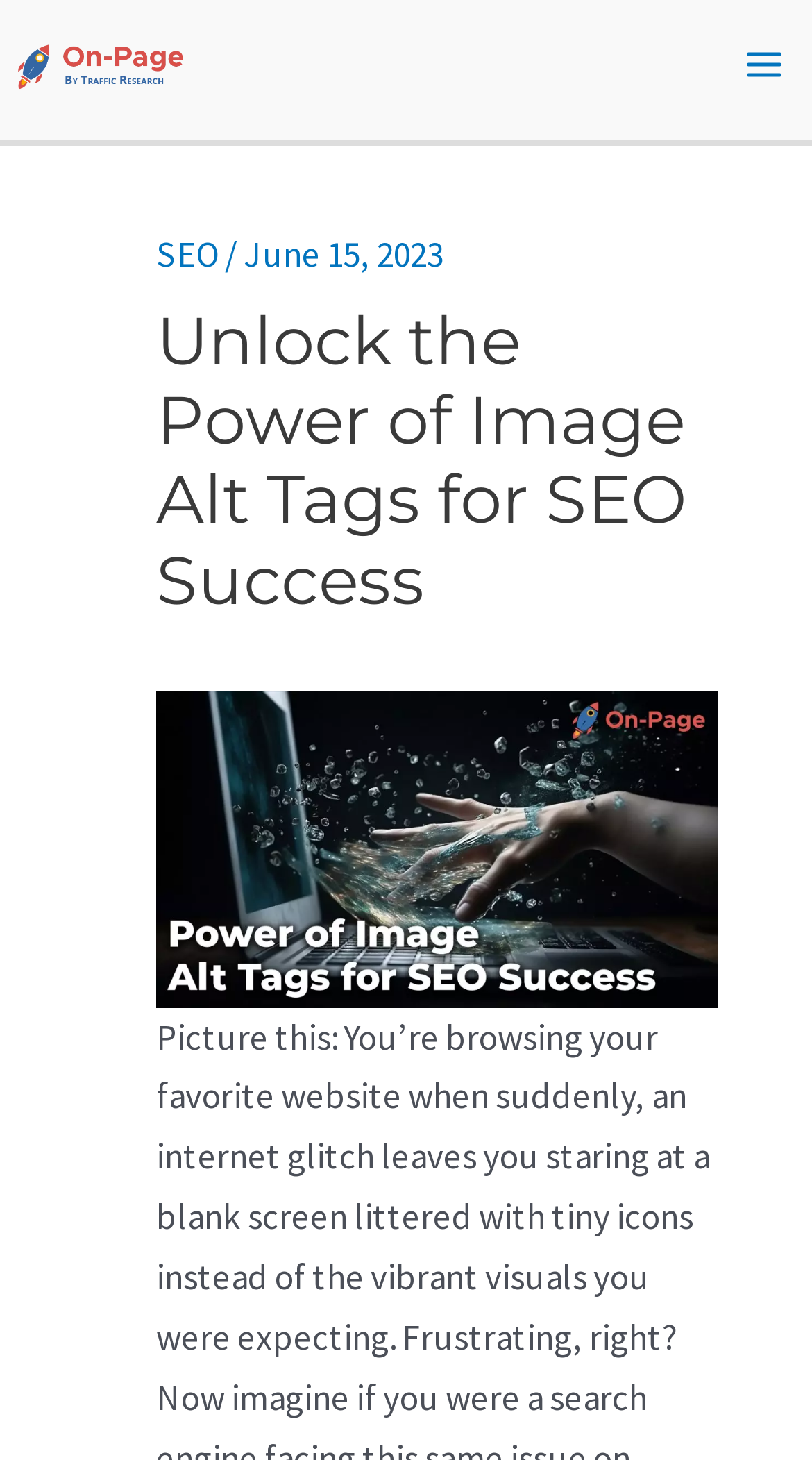Provide a comprehensive caption for the webpage.

The webpage appears to be an article or blog post titled "Unlock the Power of Image Alt Tags for SEO Success". At the top left of the page, there is a link to "On-Page" accompanied by an image with the same name. 

On the top right, there is a button labeled "Main Menu" which is not expanded. Next to the button, there is an image with no description. 

Below the top section, there is a header area that spans across the page. Within this area, there are links to "SEO" and a separator, followed by the date "June 15, 2023". The main heading "Unlock the Power of Image Alt Tags for SEO Success" is also located in this section.

Below the header area, there is a large figure that takes up most of the page's width, containing an image of a broken computer with glasses shattering all over the hands. This image is likely the main visual element of the article.